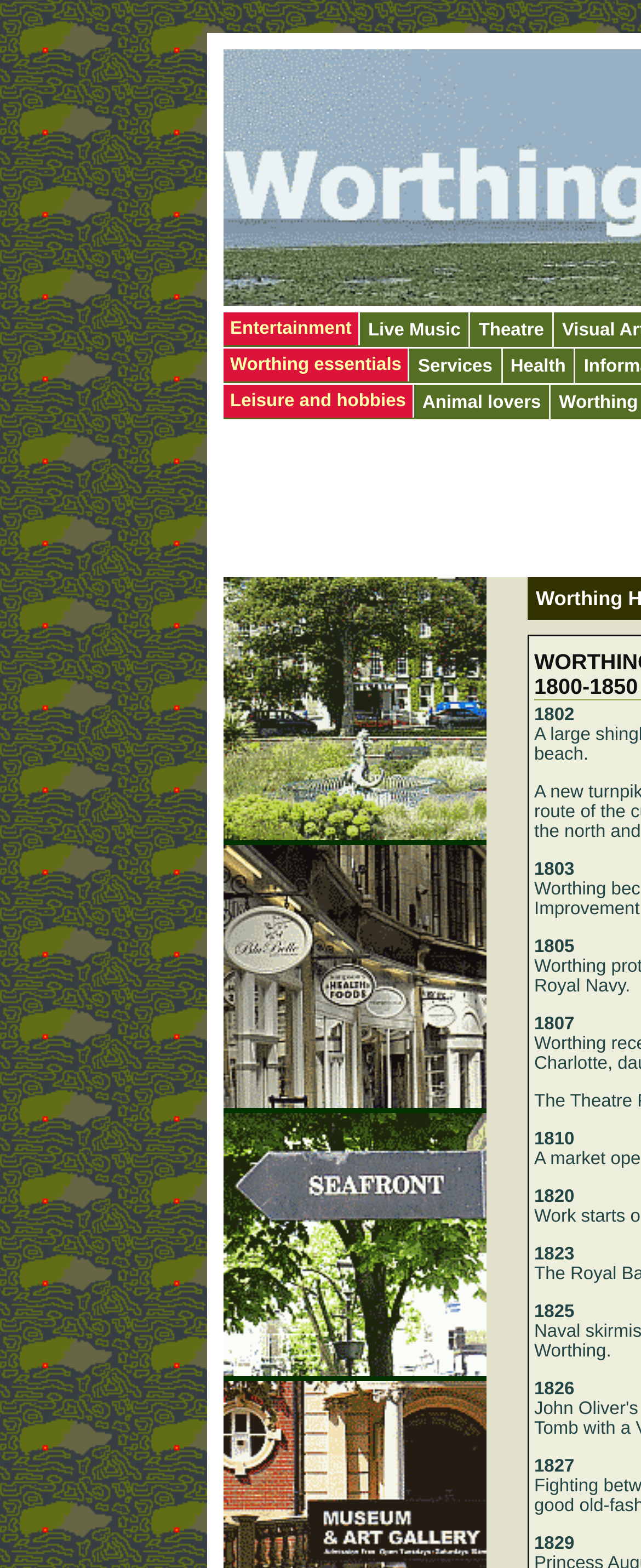Locate the bounding box of the UI element described by: "Health" in the given webpage screenshot.

[0.784, 0.222, 0.898, 0.245]